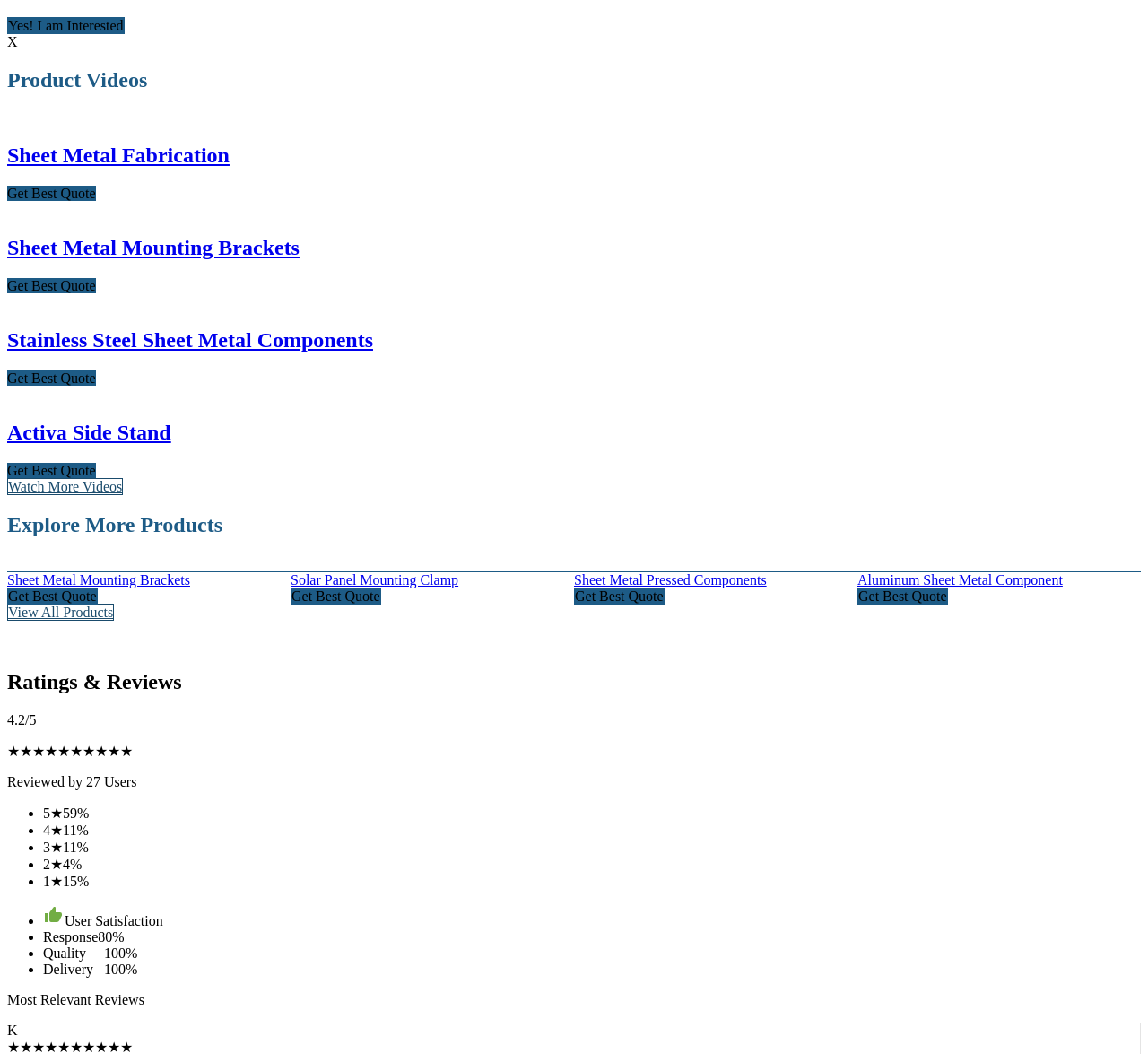How many product videos are available?
Look at the screenshot and respond with one word or a short phrase.

More than one